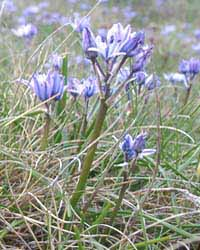Create a detailed narrative that captures the essence of the image.

The image captures the delicate beauty of **Scilla verna**, commonly known as Spring squill, showcasing its vibrant purple flowers amidst a backdrop of lush green grass. Taken at Trwyn Eilian on May 15, 2004, this photograph highlights the natural splendor of the plant, which is a notable feature in the floral landscape of Anglesey. The photo is part of a collection dedicated to the diverse plants, flowers, and ecological environments found in the region, reflecting both the artistry of nature and the insights of its observer, Dr. Donald Perkins.